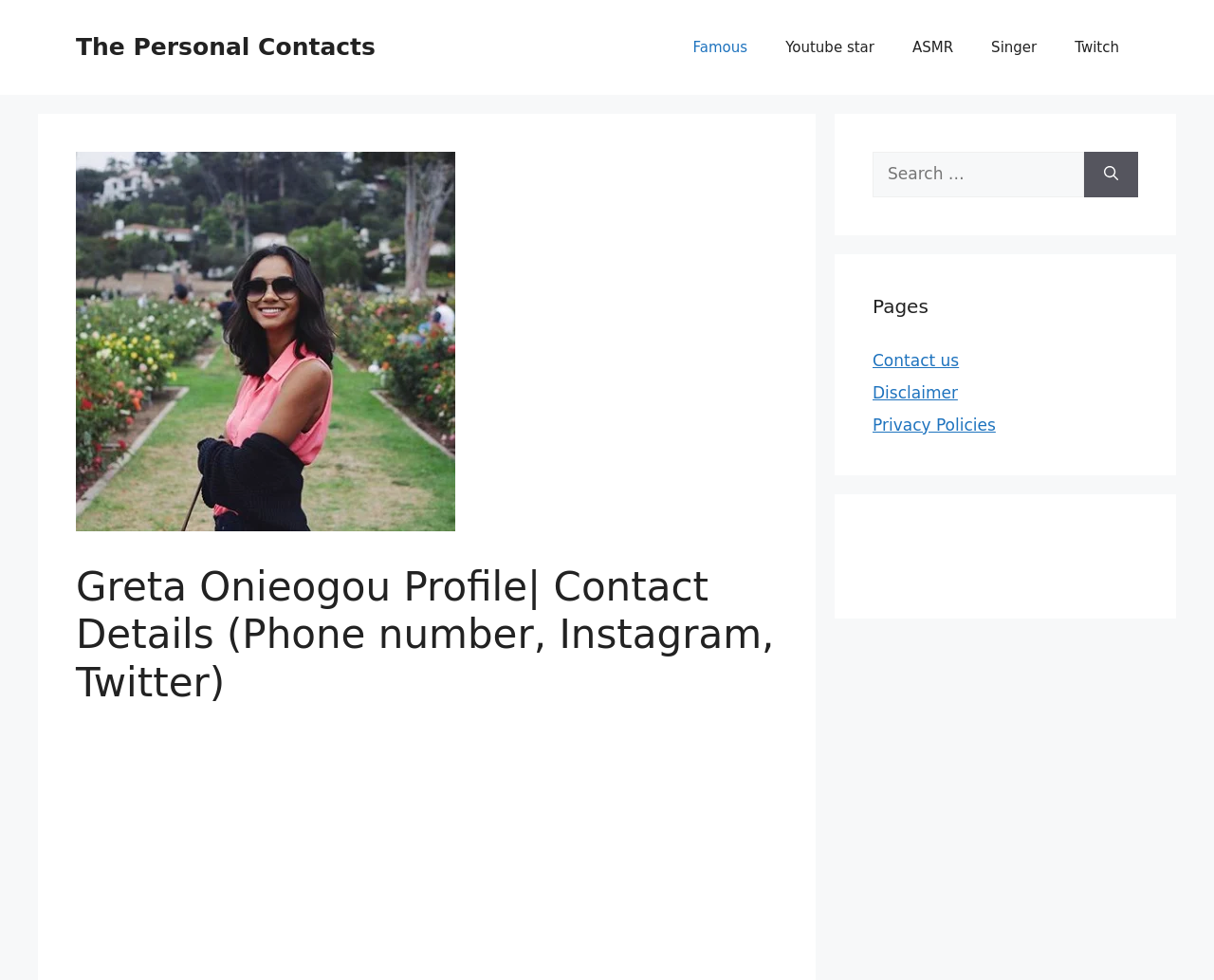Determine the bounding box coordinates of the target area to click to execute the following instruction: "Click the 'Submit' button."

None